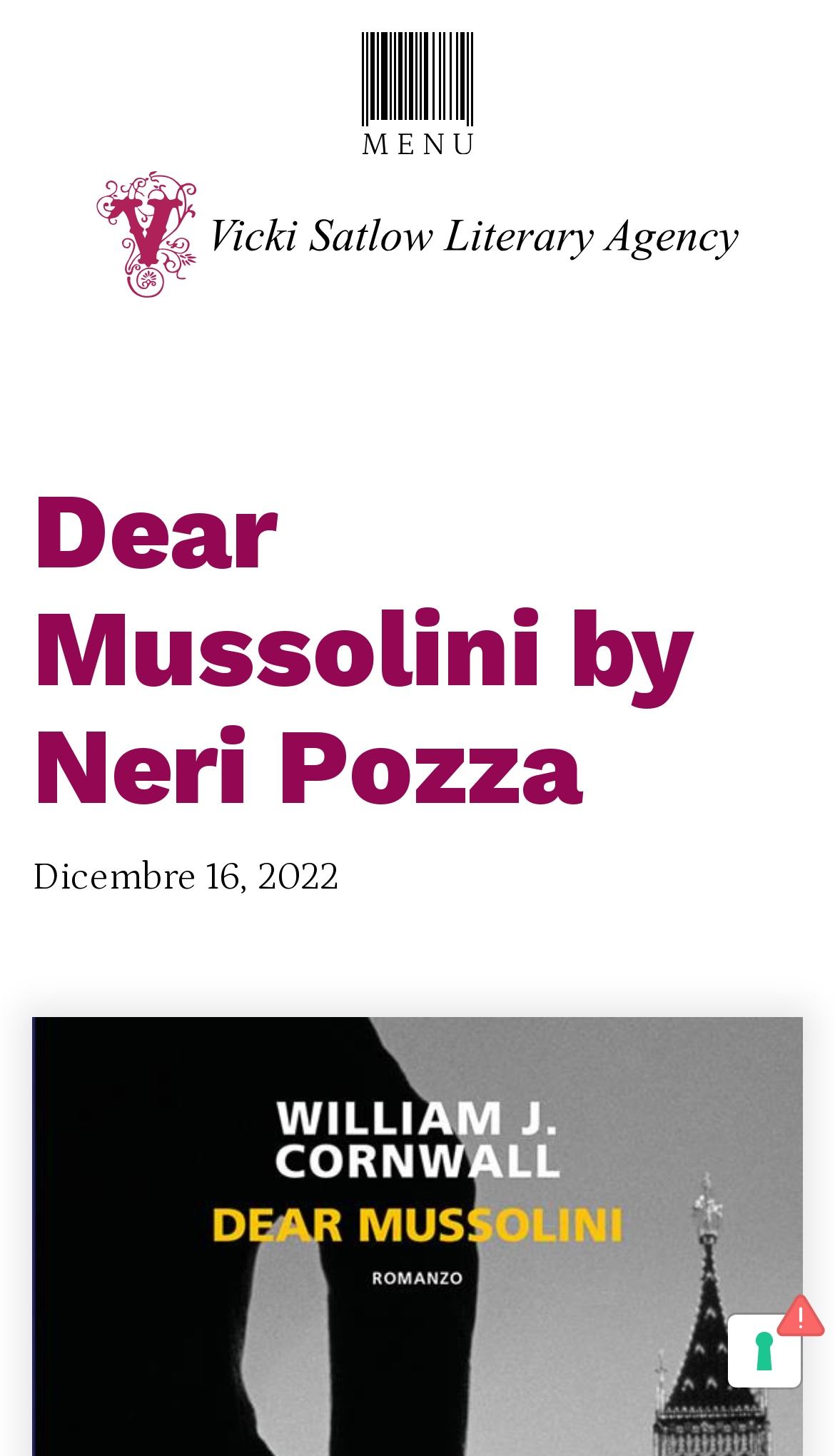Summarize the webpage with intricate details.

The webpage is about the book "Dear Mussolini by Neri Pozza" and its author Vicki Satlow. At the top center of the page, there is a button with an accompanying image. Below this, on the left side, there is a link with the author's name, Vicki Satlow, accompanied by a small image. 

On the same level as the author's link, but more to the right, there are two headings. The first heading displays the book title "Dear Mussolini by Neri Pozza", and the second heading shows the date "Dicembre 16, 2022". 

At the bottom right of the page, there is another link.